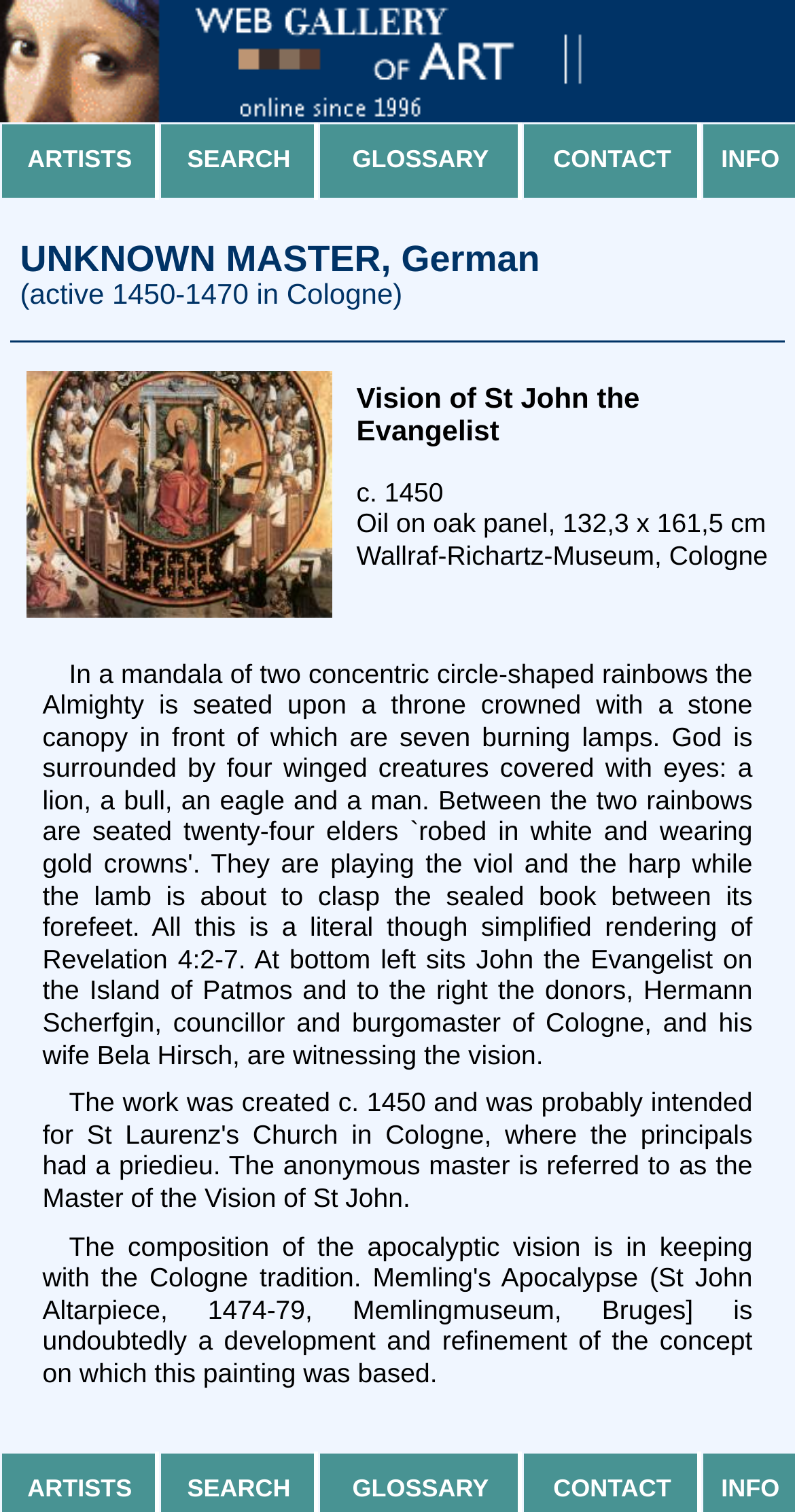How many elders are seated between the two rainbows?
Based on the screenshot, answer the question with a single word or phrase.

Twenty-four